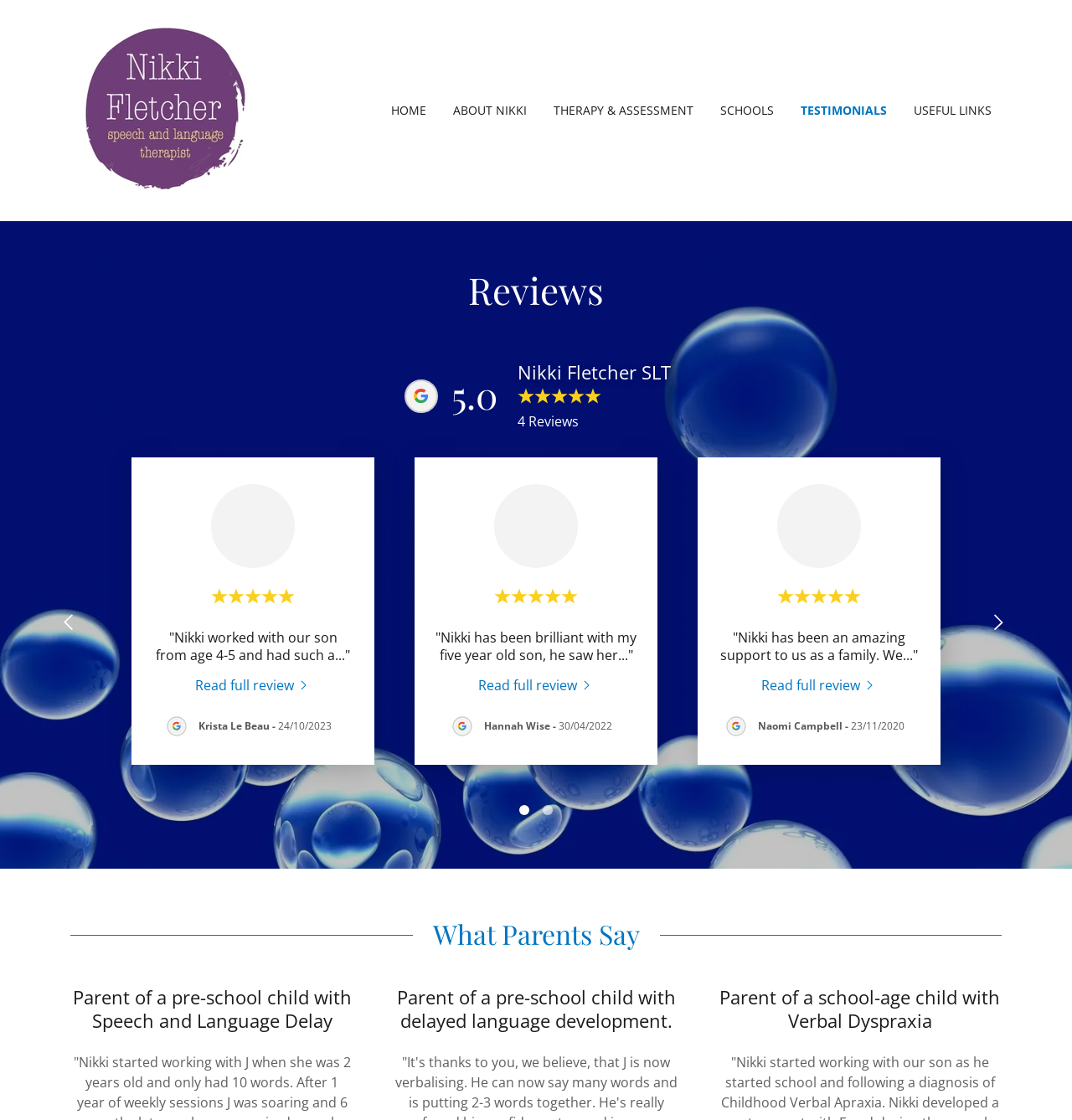Locate the bounding box coordinates of the segment that needs to be clicked to meet this instruction: "Read full review".

[0.182, 0.602, 0.29, 0.62]